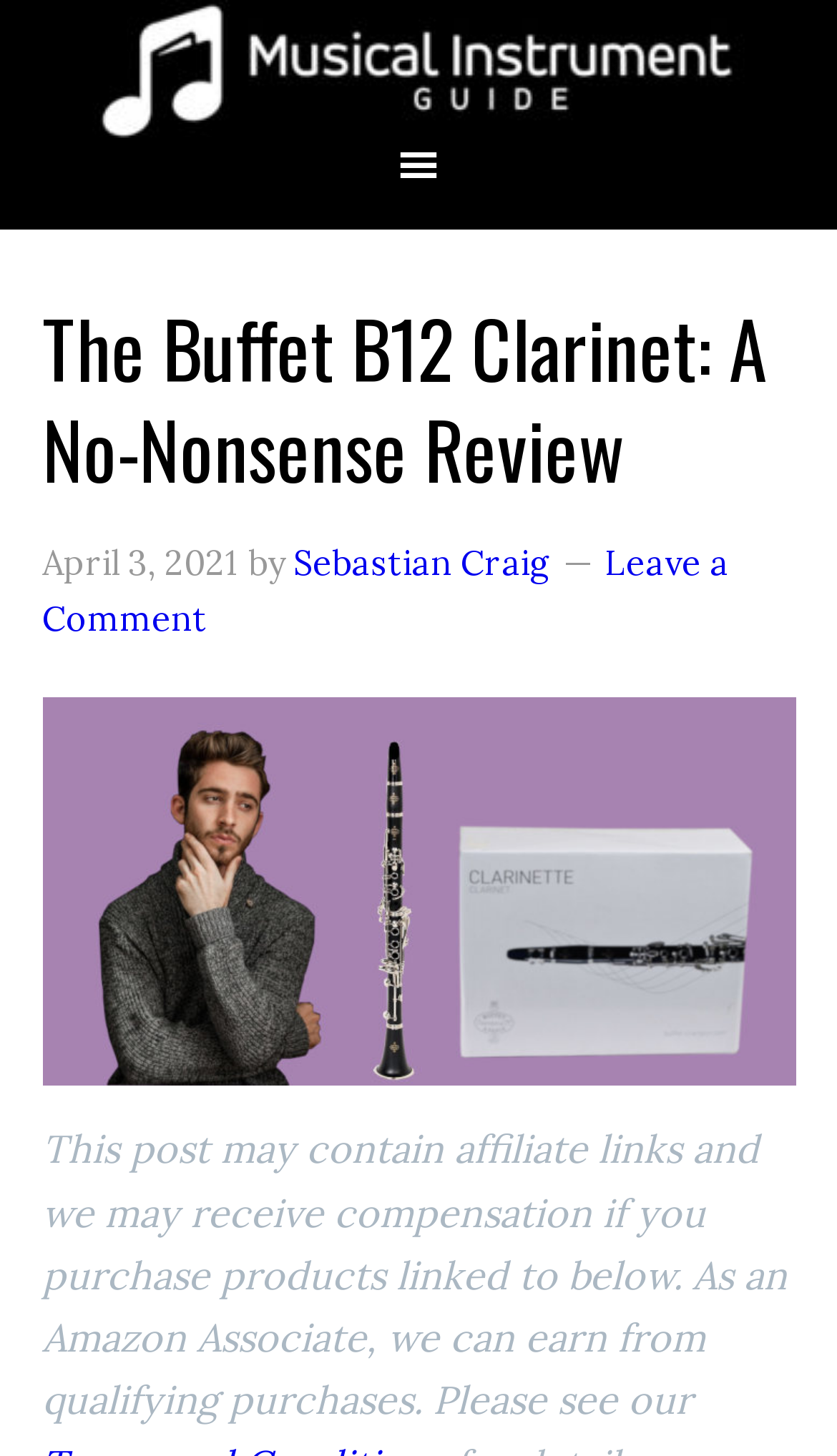What is the date of the review?
Look at the screenshot and give a one-word or phrase answer.

April 3, 2021